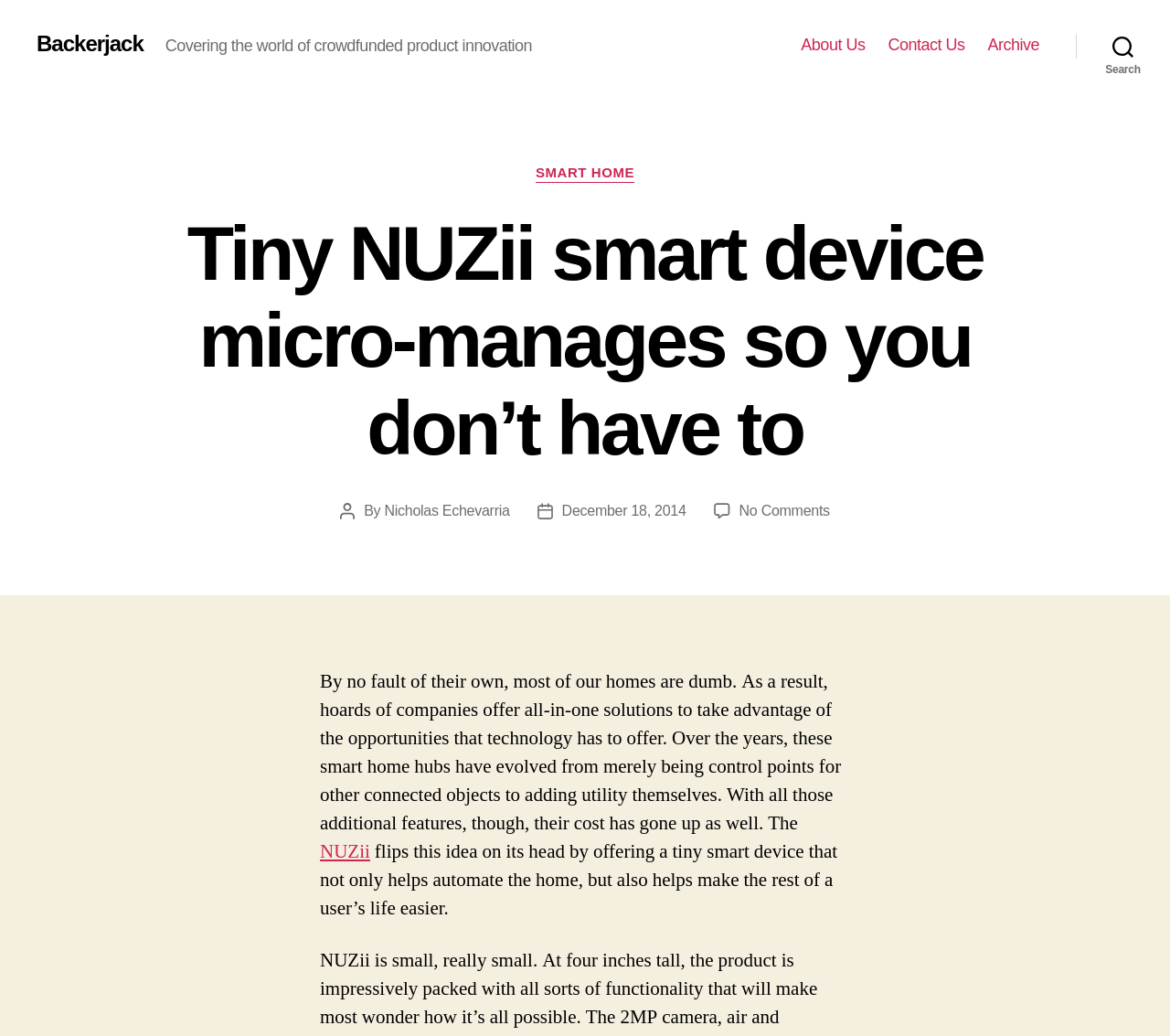What is the date of the post?
Please provide a comprehensive answer based on the contents of the image.

The date of the post is mentioned as 'December 18, 2014', which is a link in the article that indicates the date when the post was published.